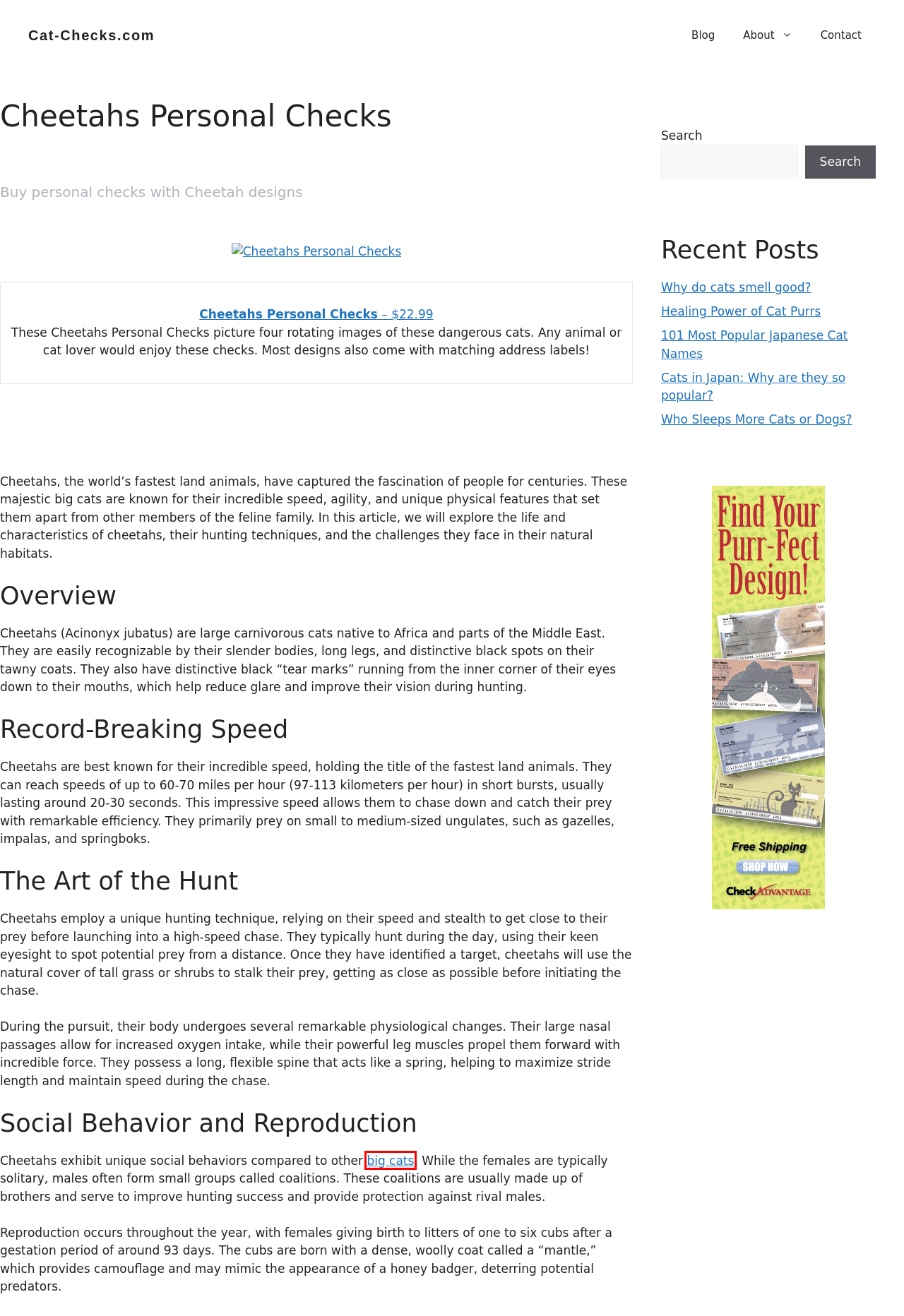Examine the screenshot of a webpage with a red bounding box around a UI element. Select the most accurate webpage description that corresponds to the new page after clicking the highlighted element. Here are the choices:
A. Cats in Japan: Why are they so popular? - Cat-Checks.com
B. Who Sleeps More Cats or Dogs? - Cat-Checks.com
C. Blog - Cat-Checks.com
D. Big Cat Babies Personal Checks - Cat-Checks.com
E. Why do cats smell good? - Cat-Checks.com
F. 101 Most Popular Japanese Cat Names - Cat-Checks.com
G. Contact - Cat-Checks.com
H. Cats Kitten Personal Checks - Cat-Checks.com

D